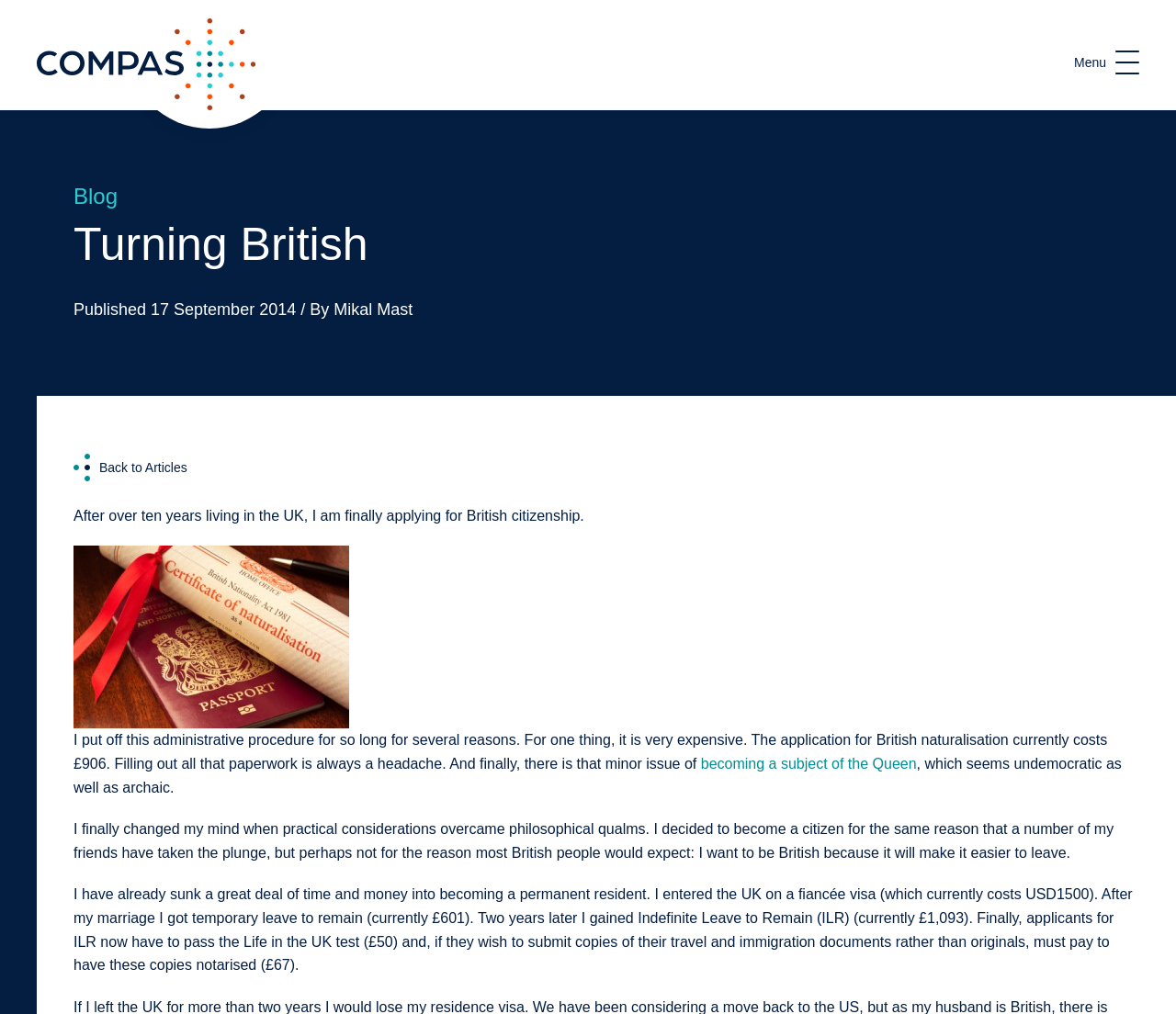Provide a one-word or short-phrase response to the question:
What is the reason the author wants to become a British citizen?

to leave the UK